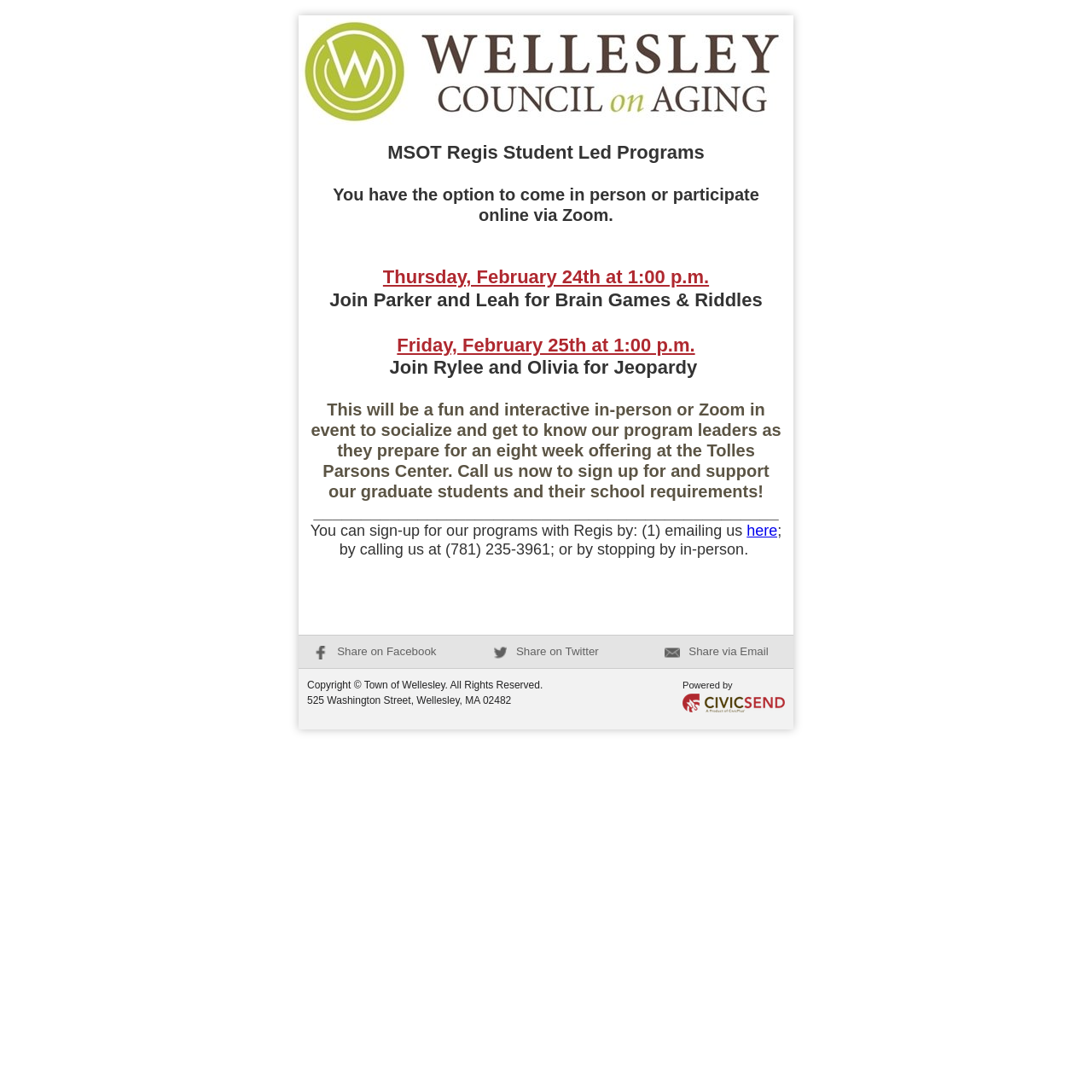Respond to the question below with a concise word or phrase:
How can I sign up for the programs with Regis?

Email, call, or stop by in-person